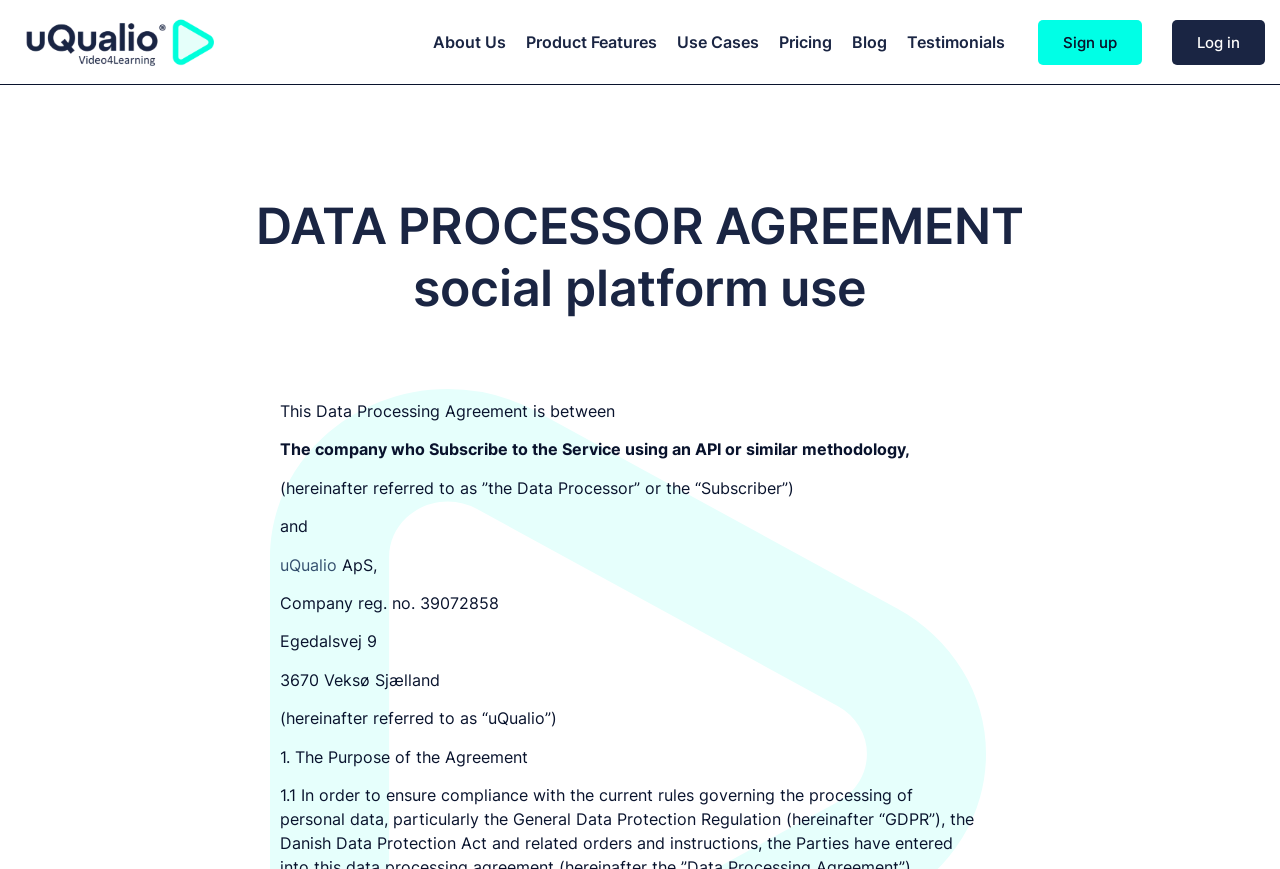Describe all visible elements and their arrangement on the webpage.

The webpage is about the Data Processor Agreement for the uQualio platform, specifically for companies that subscribe to the service using an API or similar methodology. 

At the top left corner, there is a link to "uQualio" accompanied by an image of the same name. 

Below this, there is a navigation menu with links to "About Us", "Product Features", "Use Cases", "Pricing", "Blog", and "Testimonials", all aligned horizontally. 

To the right of the navigation menu, there are two more links, "Sign up" and "Log in", positioned side by side. 

The main content of the webpage starts with a heading "DATA PROCESSOR AGREEMENT social platform use" in the middle of the page. 

Below the heading, there are several paragraphs of text that outline the agreement, including the parties involved, the purpose of the agreement, and other details. The text is divided into multiple sections, each with a clear structure and formatting. 

Throughout the text, there are mentions of "the Data Processor" or "the Subscriber", referring to the company that subscribes to the service, and "uQualio", the company providing the service. The text also includes the company's registration number, address, and other details.